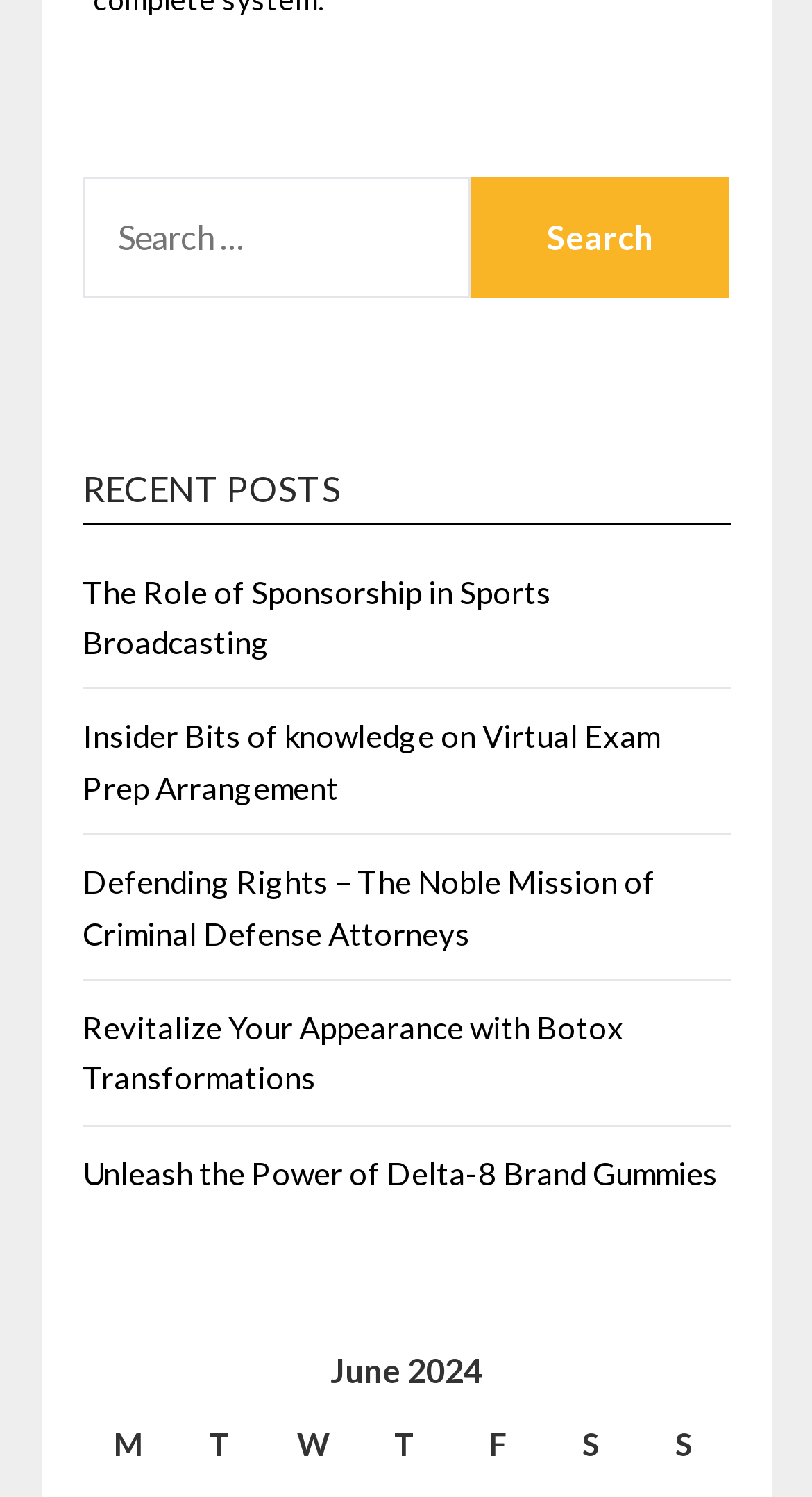Please reply to the following question using a single word or phrase: 
How many links are under 'RECENT POSTS'?

5